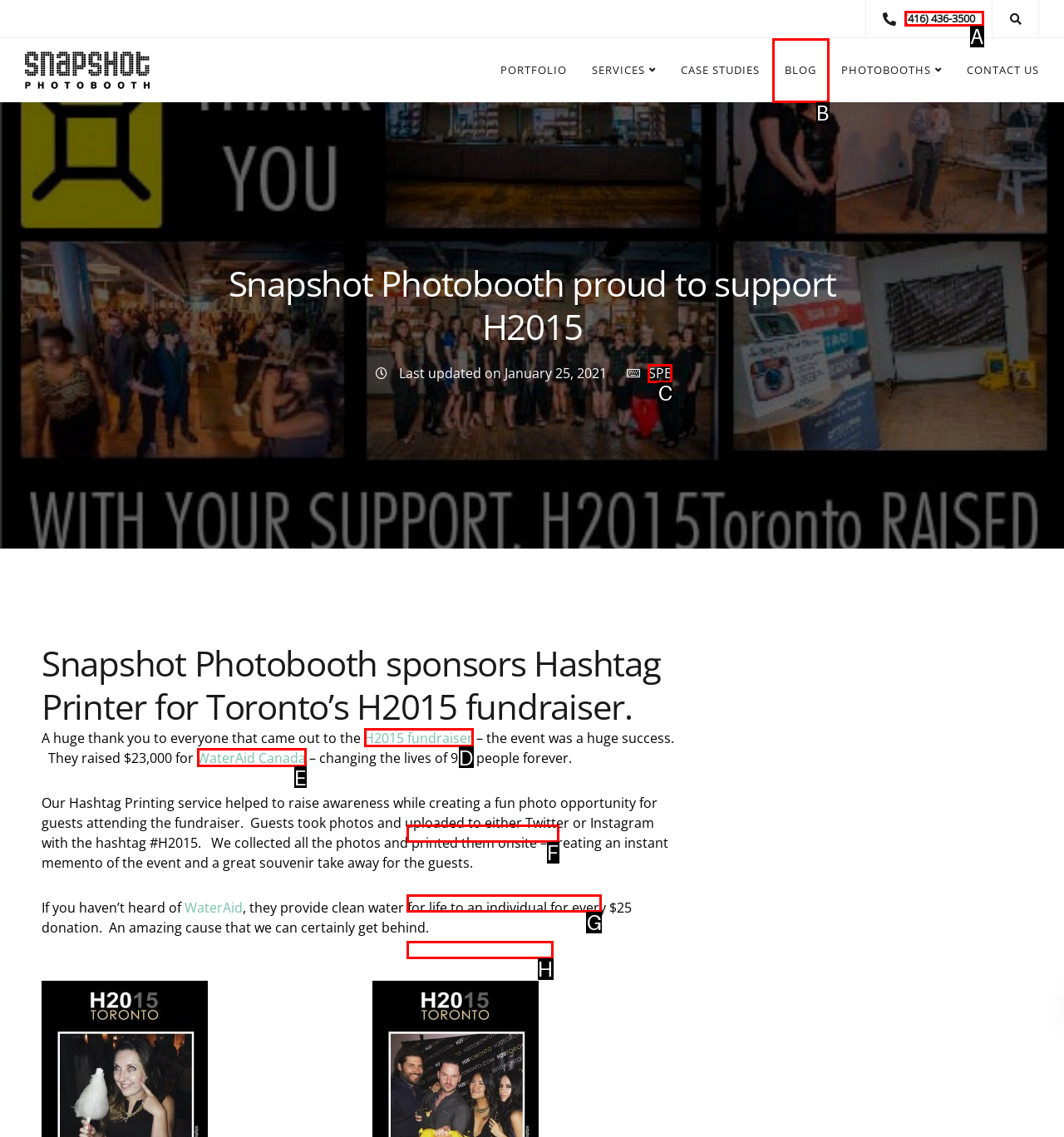Match the following description to the correct HTML element: Payne, Storbacka, & Frow, 2008 Indicate your choice by providing the letter.

None